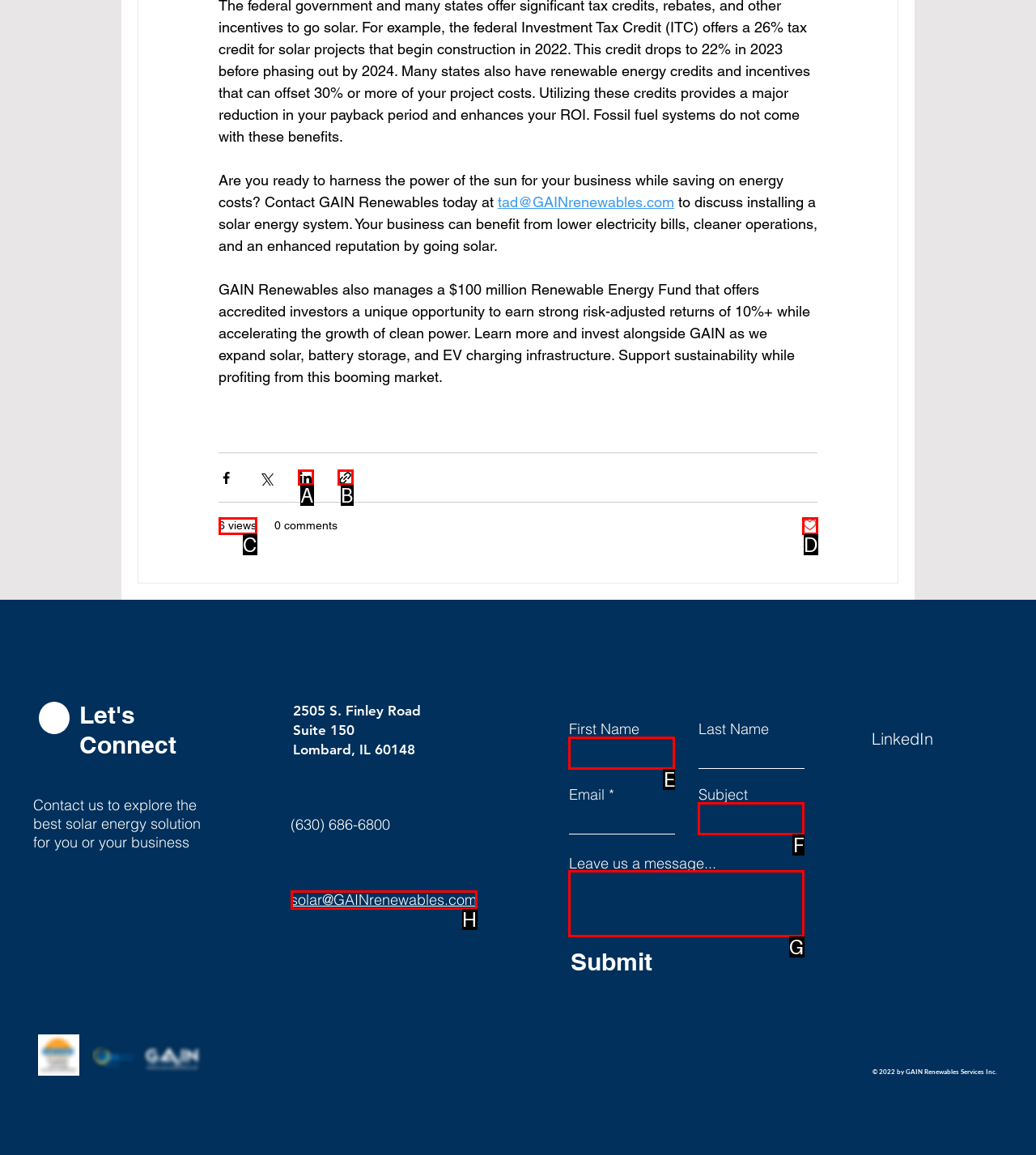Identify the HTML element you need to click to achieve the task: Send a message to GAIN Renewables. Respond with the corresponding letter of the option.

G